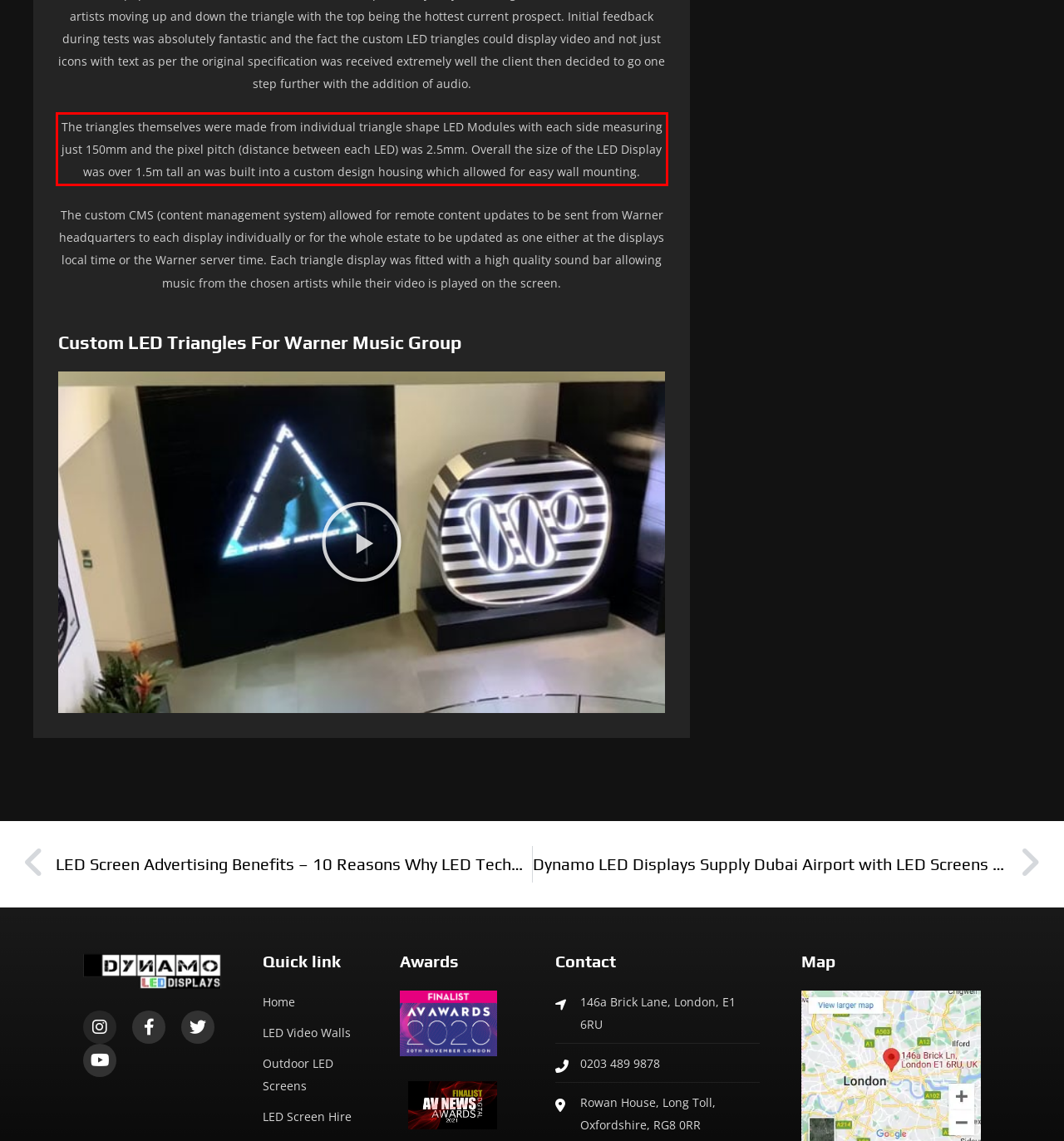Examine the screenshot of the webpage, locate the red bounding box, and generate the text contained within it.

The triangles themselves were made from individual triangle shape LED Modules with each side measuring just 150mm and the pixel pitch (distance between each LED) was 2.5mm. Overall the size of the LED Display was over 1.5m tall an was built into a custom design housing which allowed for easy wall mounting.